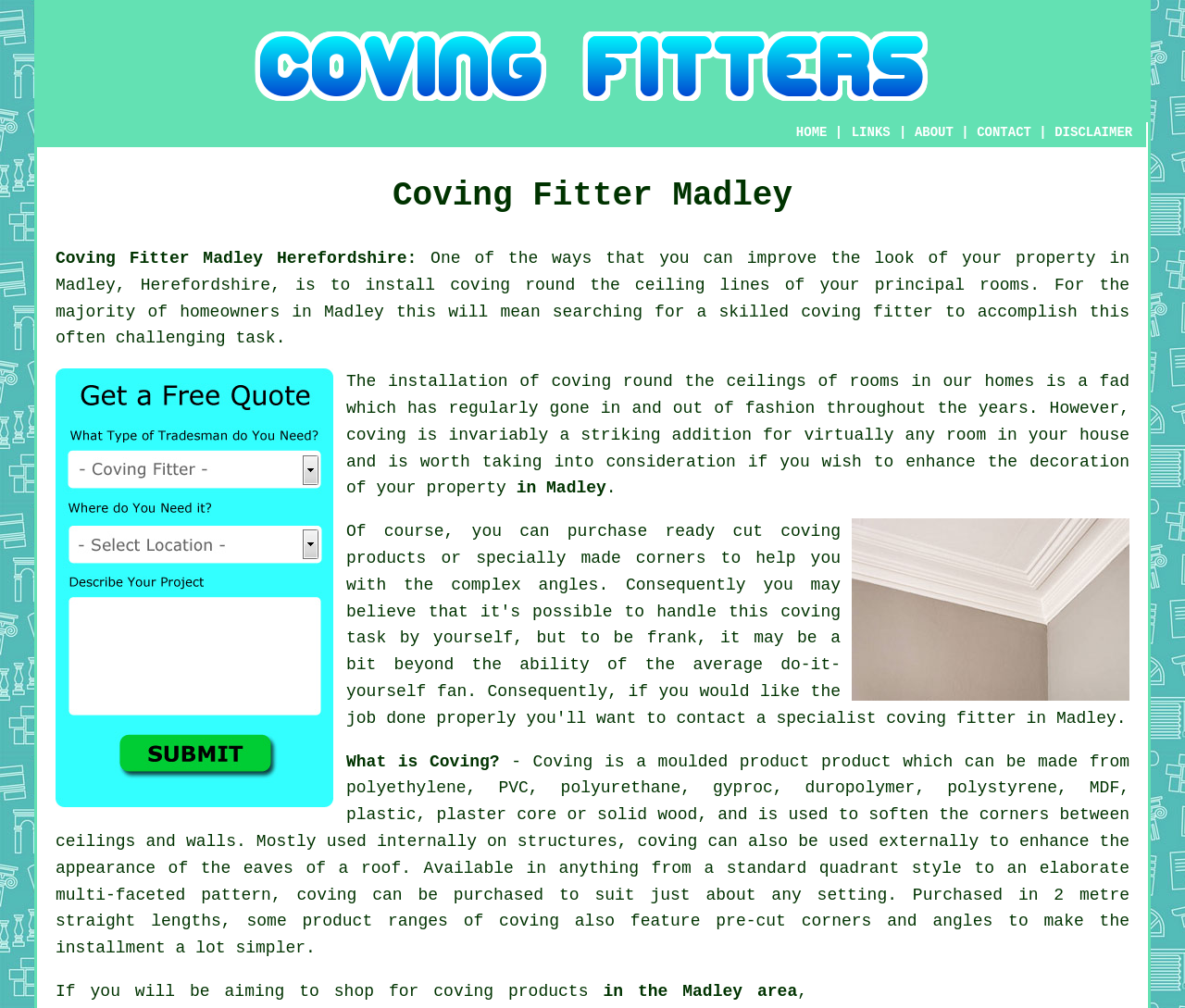Please identify the bounding box coordinates of the element that needs to be clicked to execute the following command: "Click the CONTACT link". Provide the bounding box using four float numbers between 0 and 1, formatted as [left, top, right, bottom].

[0.824, 0.124, 0.87, 0.138]